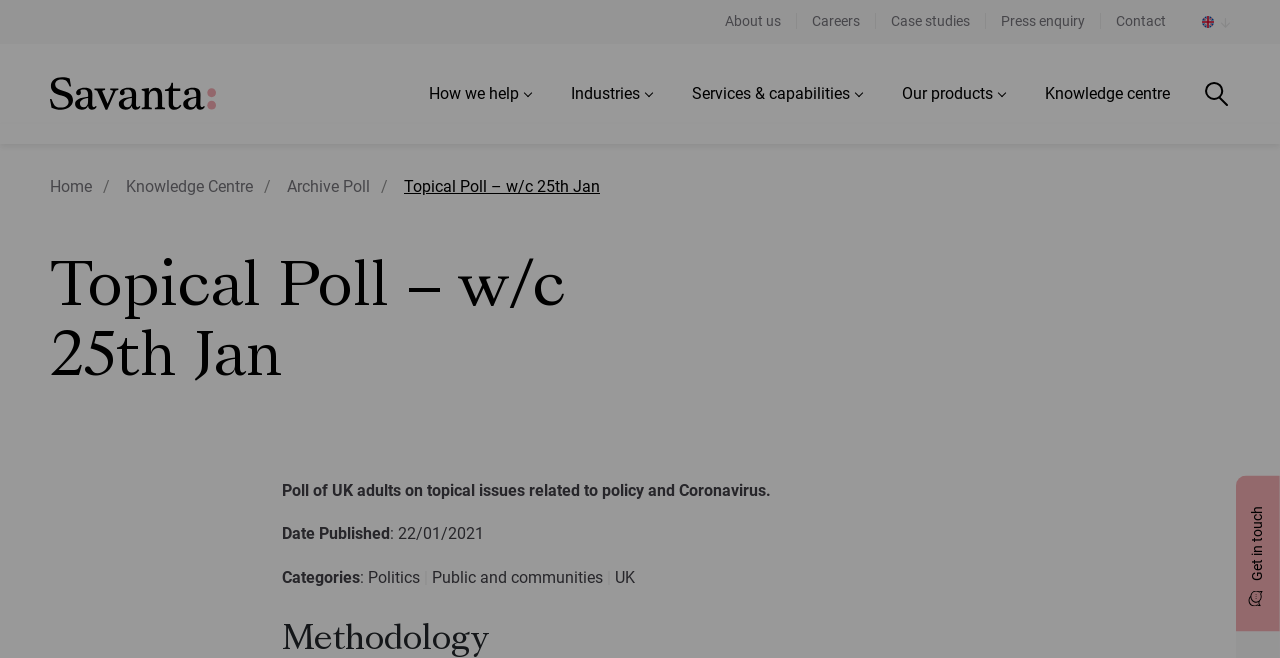Please provide a comprehensive response to the question based on the details in the image: What is the name of the company?

I inferred this answer by looking at the navigation links at the top of the page, which include 'About us', 'Careers', and 'Contact', suggesting that the company name is Savanta.